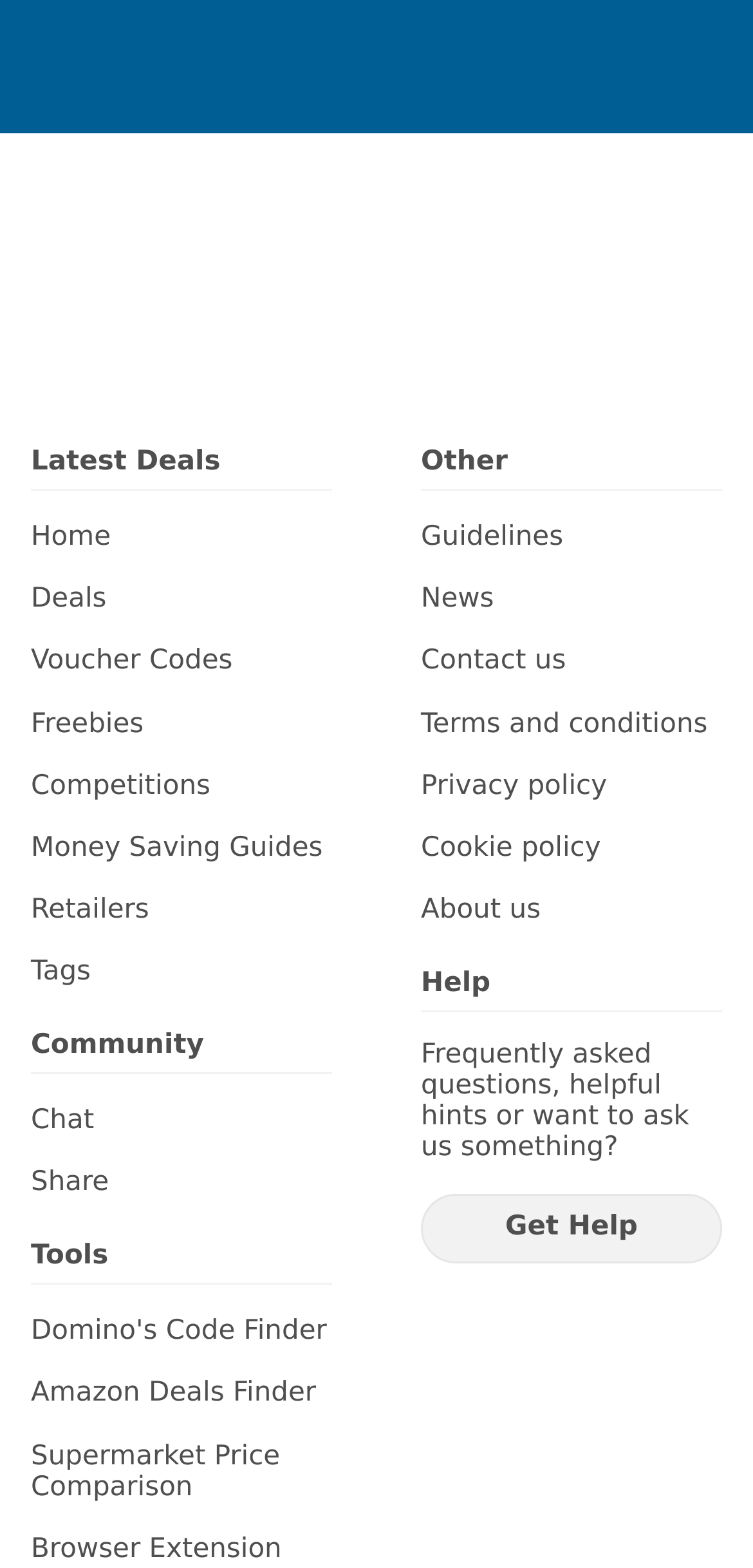What is the name of the image at the top?
Look at the image and answer the question with a single word or phrase.

Latest Deals